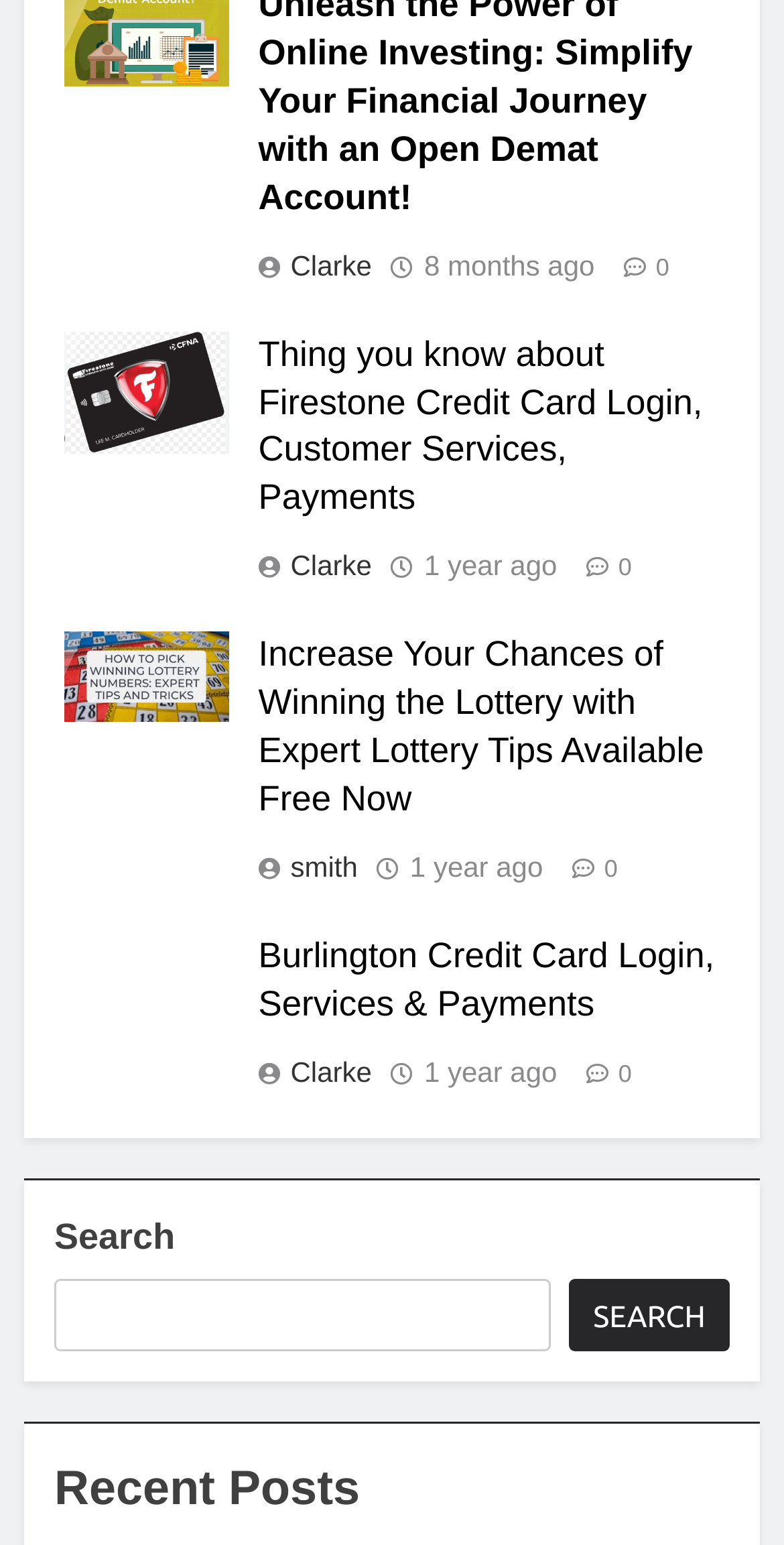Predict the bounding box coordinates of the area that should be clicked to accomplish the following instruction: "Read about Firestone Credit Card". The bounding box coordinates should consist of four float numbers between 0 and 1, i.e., [left, top, right, bottom].

[0.329, 0.216, 0.896, 0.335]